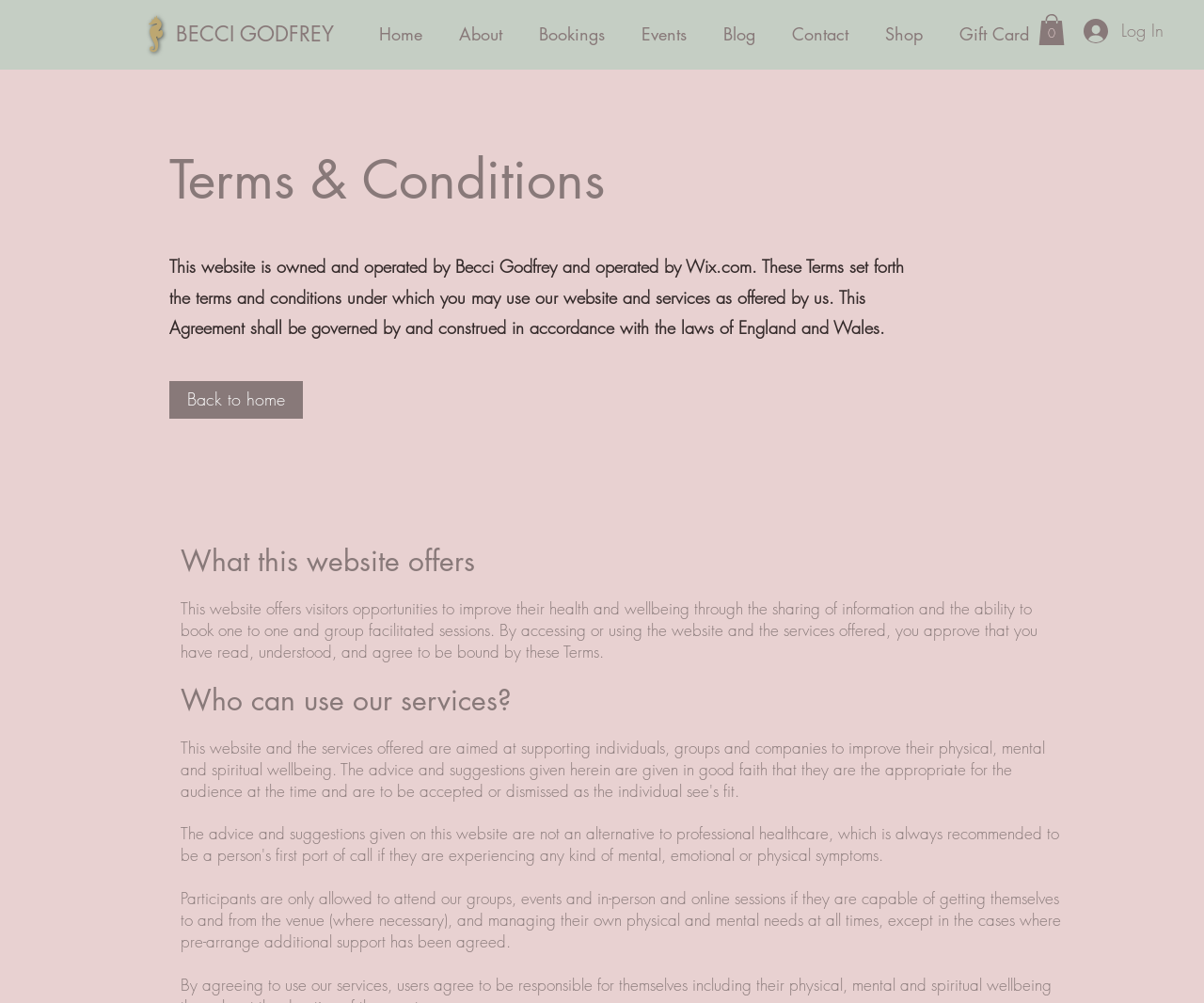Determine the bounding box coordinates of the clickable element to achieve the following action: 'Click the 'Home' link'. Provide the coordinates as four float values between 0 and 1, formatted as [left, top, right, bottom].

[0.299, 0.01, 0.366, 0.058]